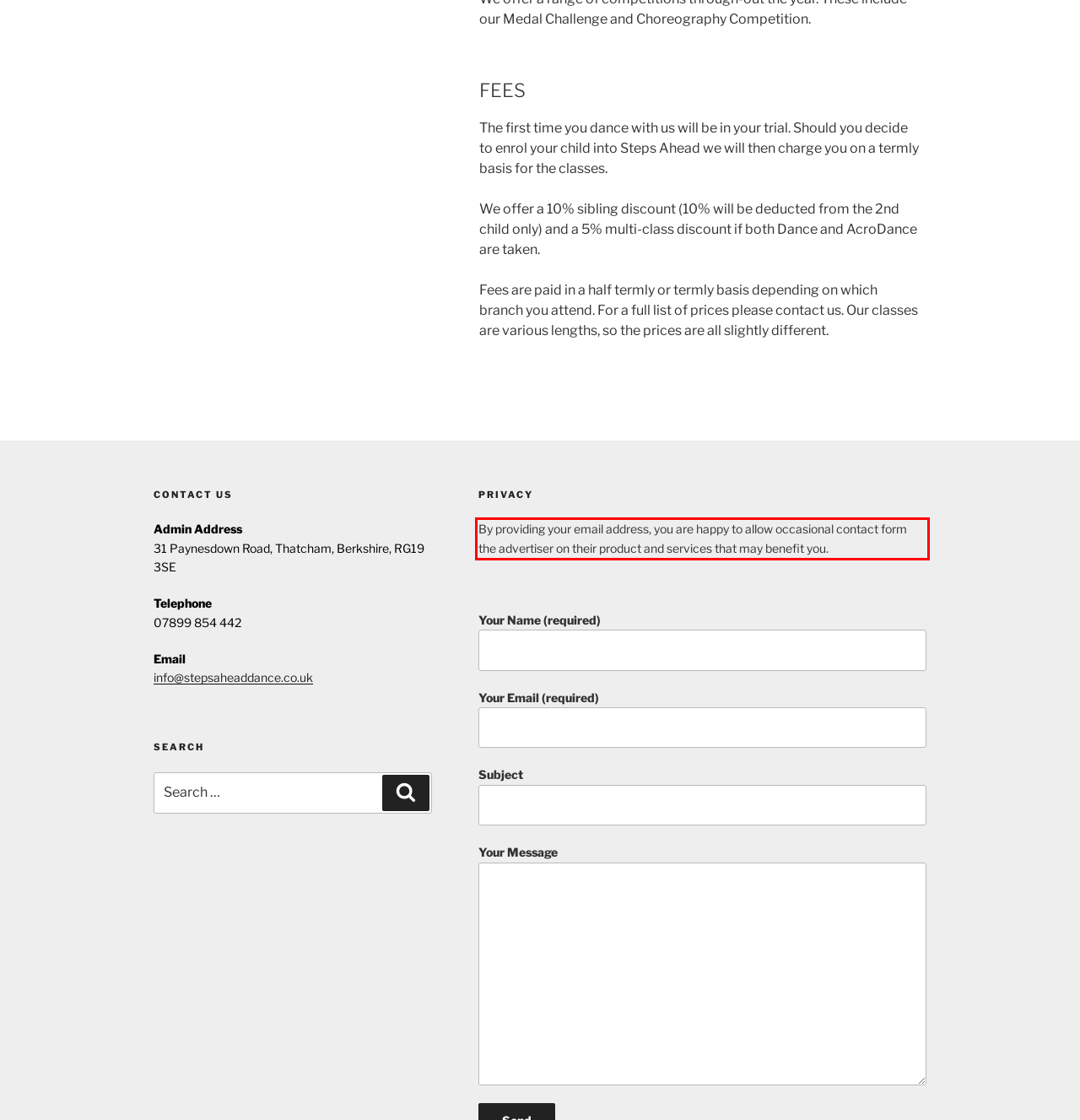Within the provided webpage screenshot, find the red rectangle bounding box and perform OCR to obtain the text content.

By providing your email address, you are happy to allow occasional contact form the advertiser on their product and services that may benefit you.